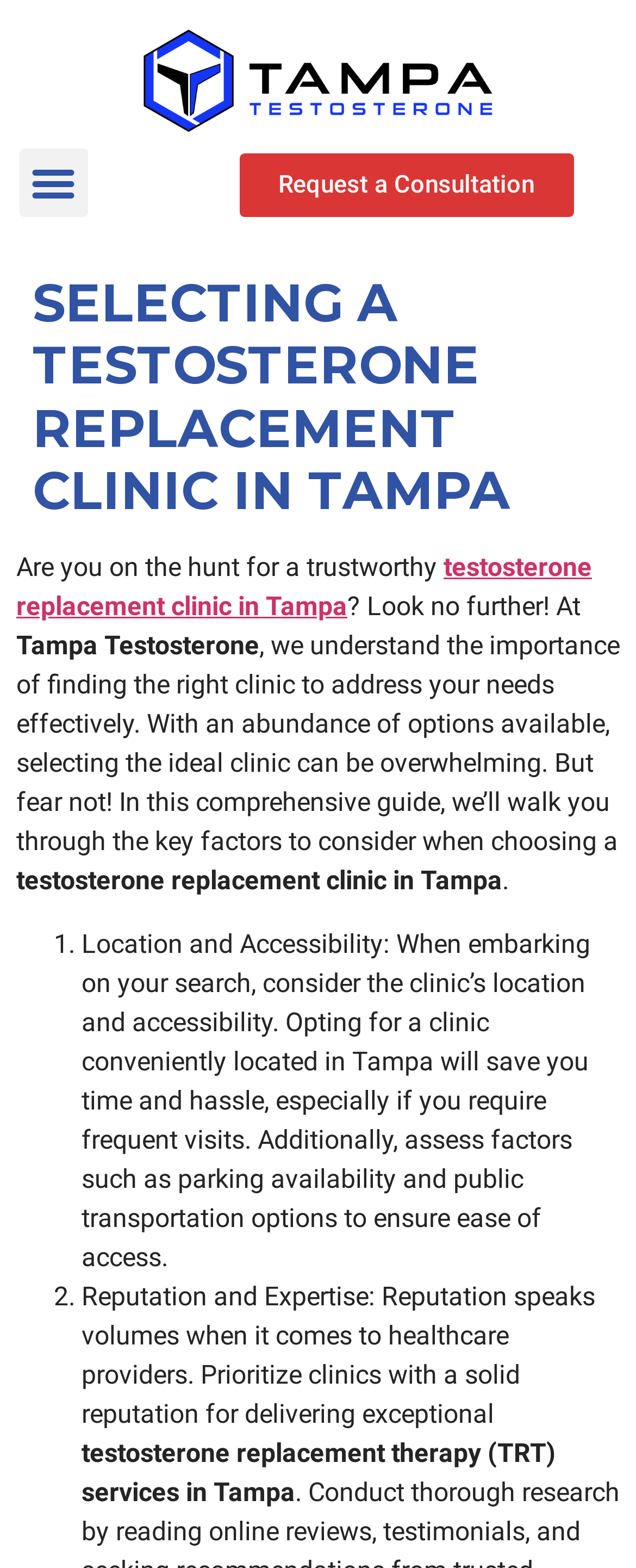Extract the bounding box coordinates for the UI element described as: "Request a Consultation".

[0.376, 0.098, 0.902, 0.138]